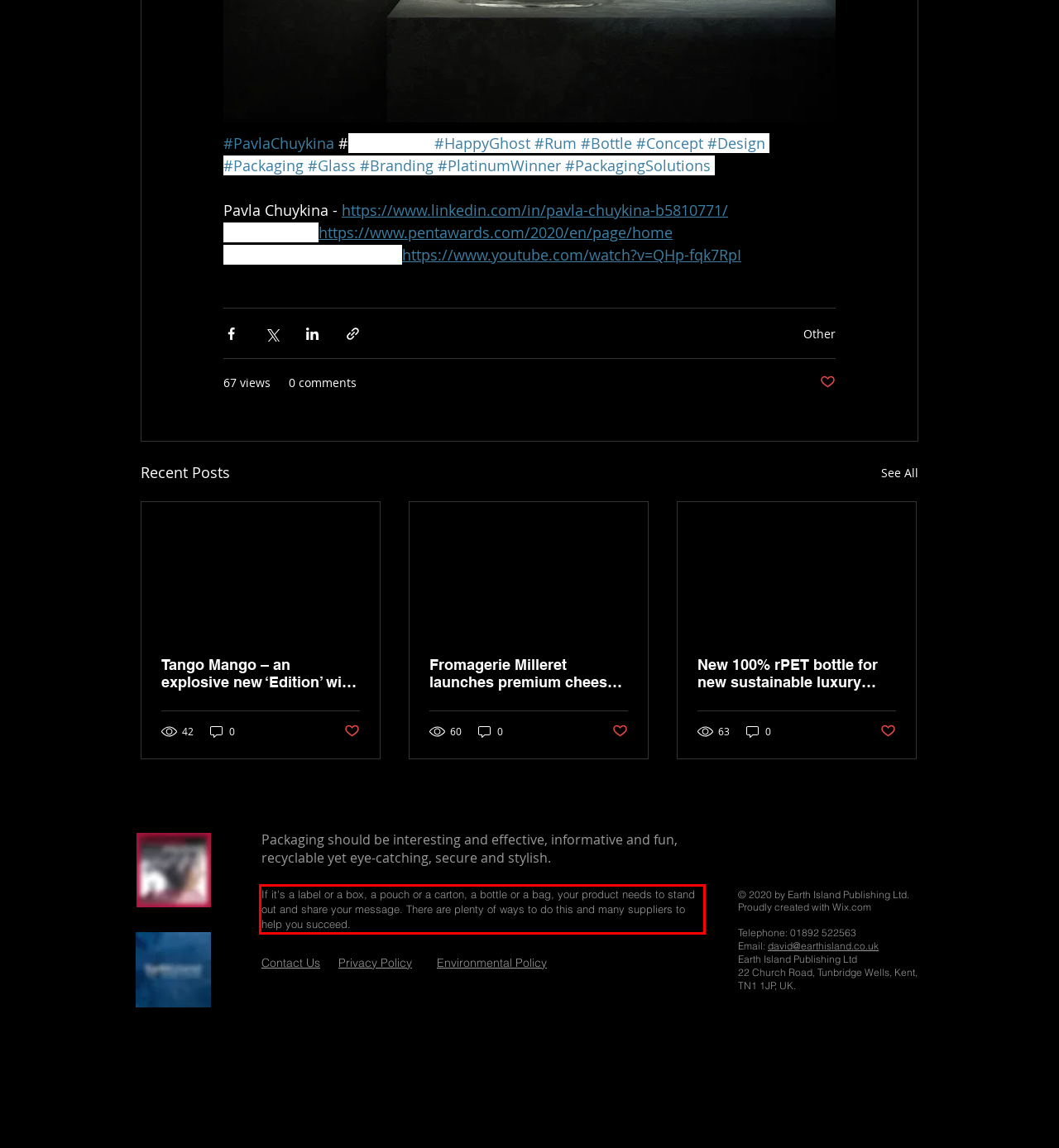Using the provided webpage screenshot, recognize the text content in the area marked by the red bounding box.

If it's a label or a box, a pouch or a carton, a bottle or a bag, your product needs to stand out and share your message. There are plenty of ways to do this and many suppliers to help you succeed.